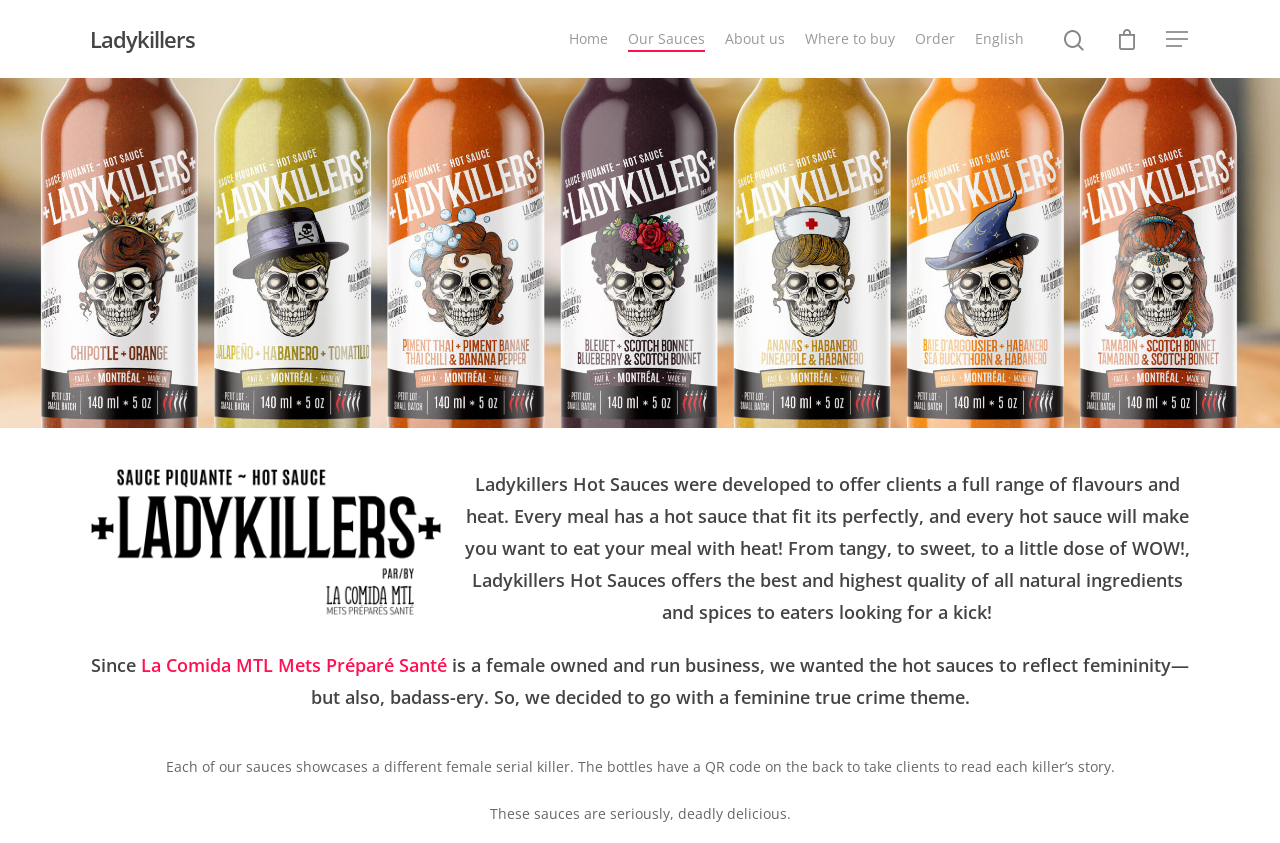Pinpoint the bounding box coordinates of the element that must be clicked to accomplish the following instruction: "Read about La Comida MTL Mets Préparé Santé". The coordinates should be in the format of four float numbers between 0 and 1, i.e., [left, top, right, bottom].

[0.11, 0.775, 0.349, 0.803]